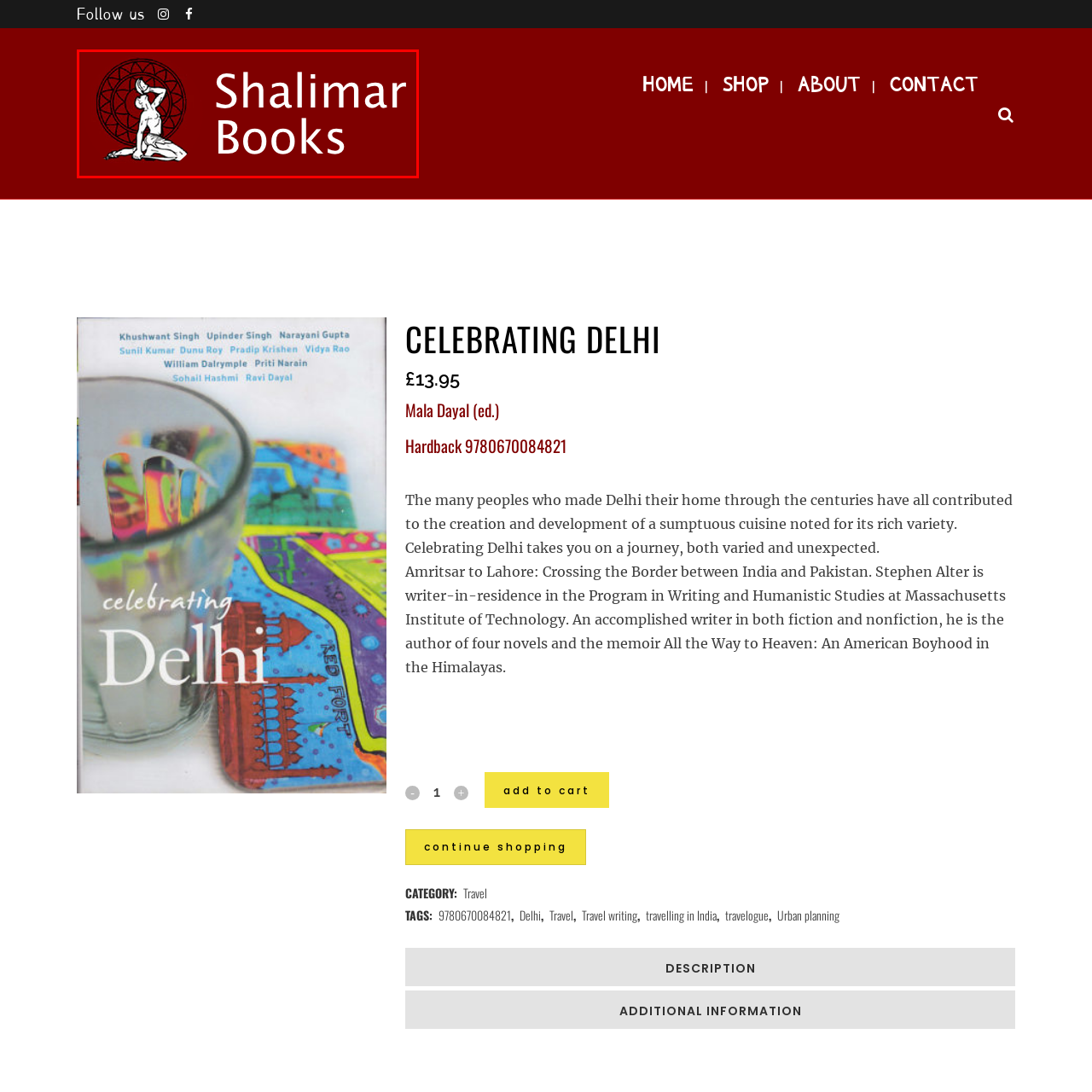What does the logo represent?
Concentrate on the image within the red bounding box and respond to the question with a detailed explanation based on the visual information provided.

The logo of Shalimar Books represents a blend of literary and cultural themes associated with the bookstore, as described in the caption, showcasing a stylized figure in a classical pose.